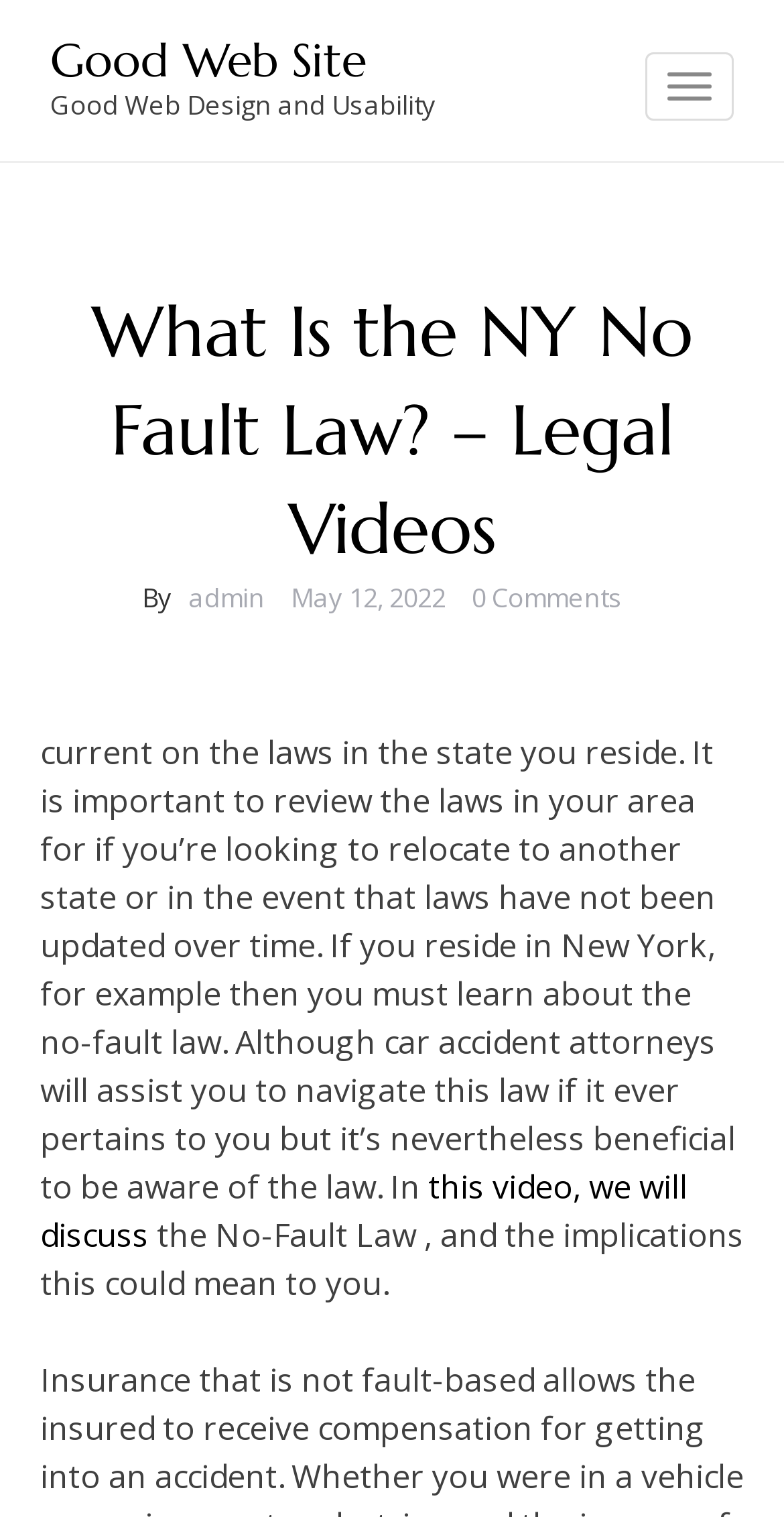What is the purpose of reviewing laws in your area?
Give a single word or phrase answer based on the content of the image.

To be aware of changes